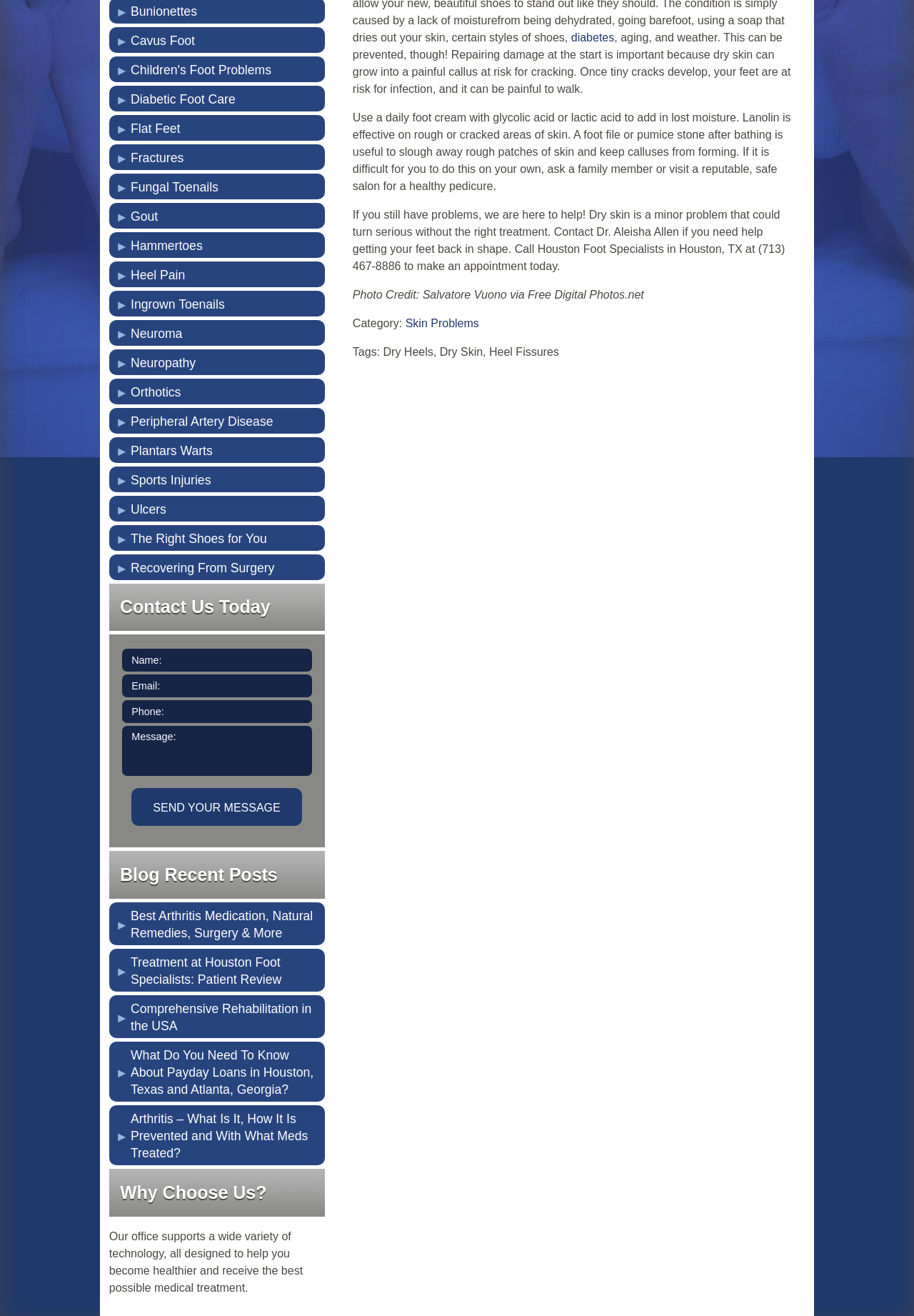Identify the bounding box for the described UI element: "The Right Shoes for You".

[0.119, 0.399, 0.355, 0.418]